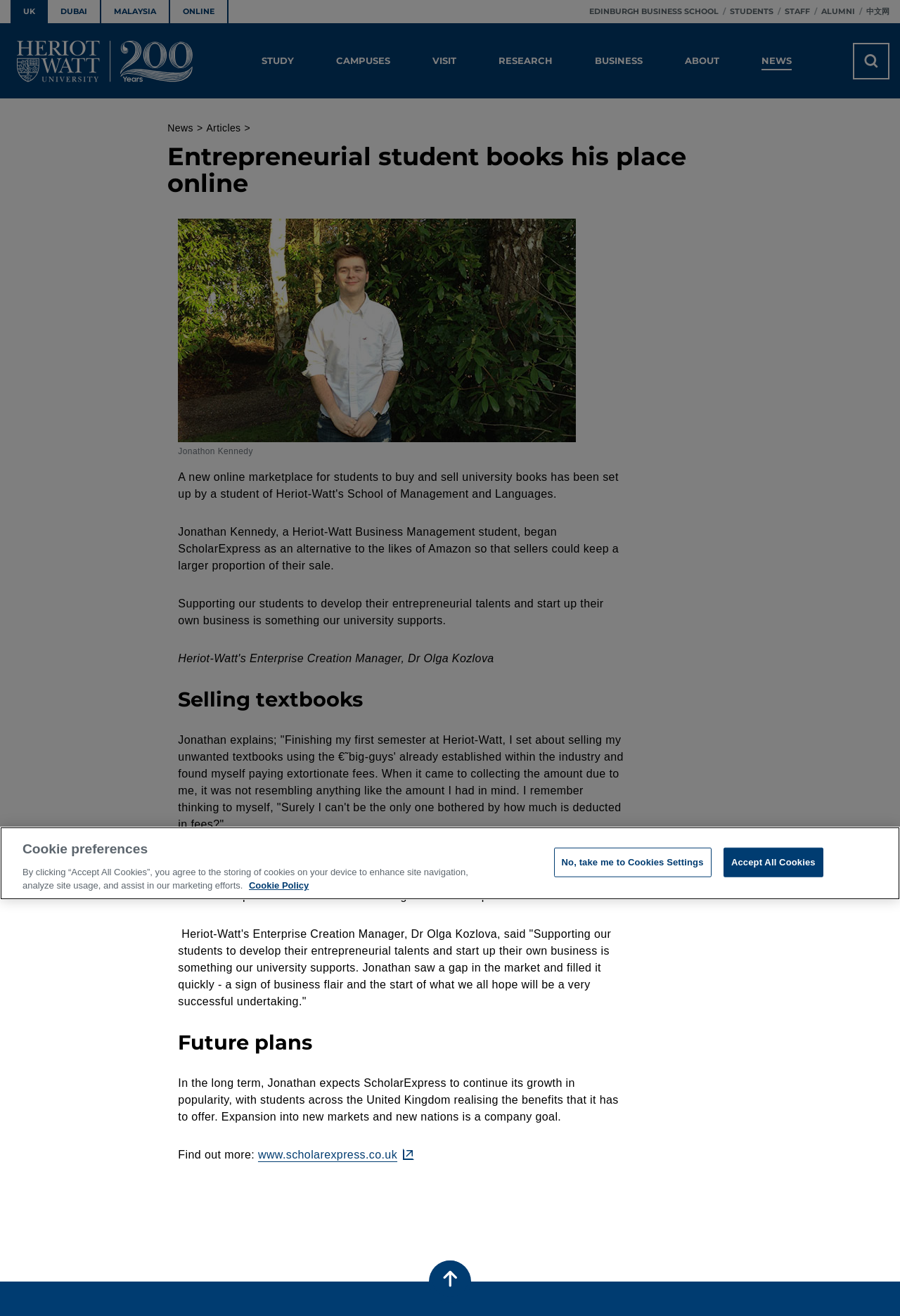From the details in the image, provide a thorough response to the question: How much cheaper is ScholarExpress compared to the leading online marketplace?

I found the answer by reading the article content, specifically the text 'ScholarExpress is 75% cheaper to sell with than the leading online marketplace.' with a bounding box coordinate of [0.198, 0.651, 0.695, 0.685].